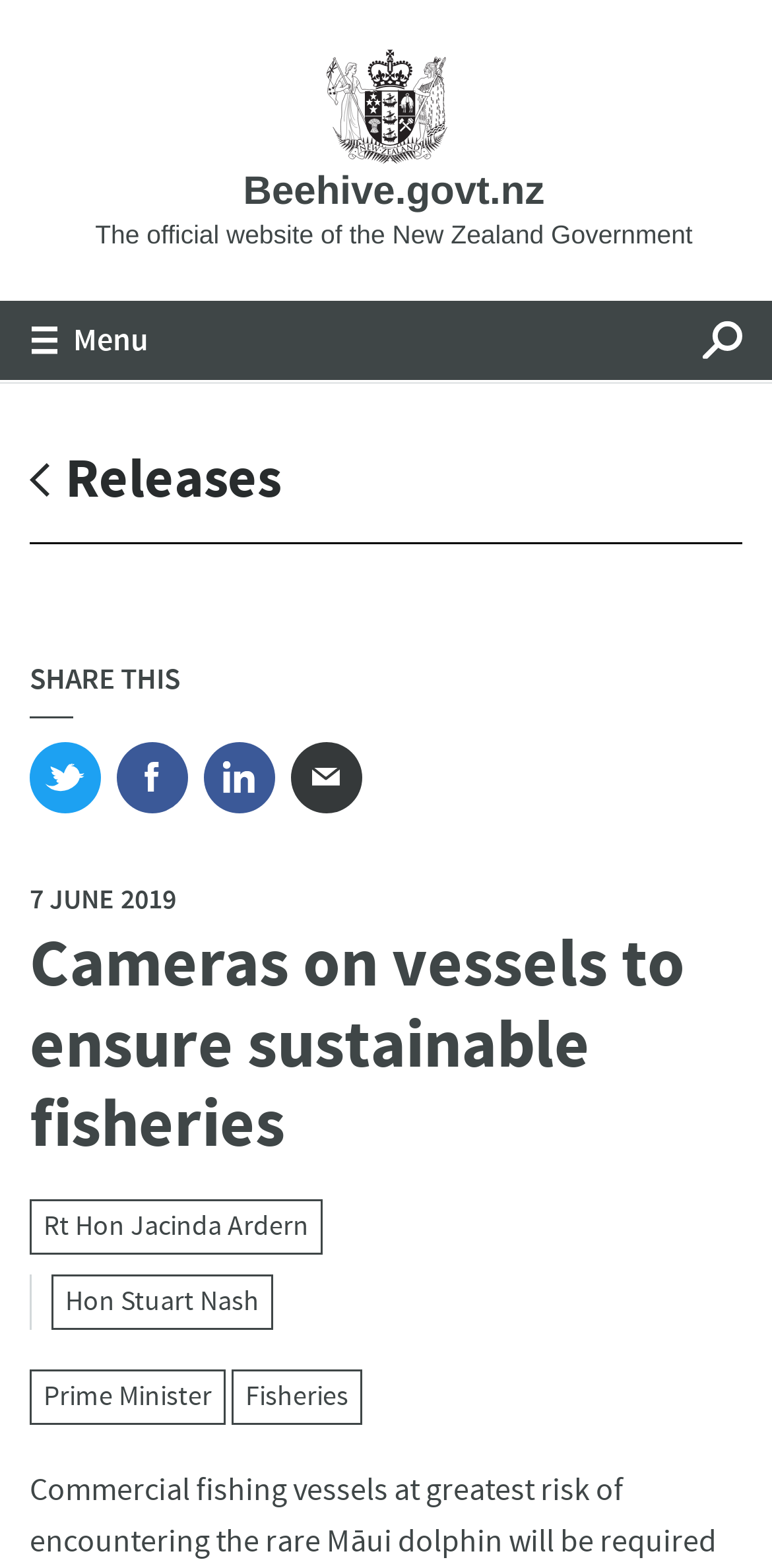Locate the bounding box coordinates of the region to be clicked to comply with the following instruction: "Read the 'Cameras on vessels to ensure sustainable fisheries' article". The coordinates must be four float numbers between 0 and 1, in the form [left, top, right, bottom].

[0.038, 0.592, 0.962, 0.746]